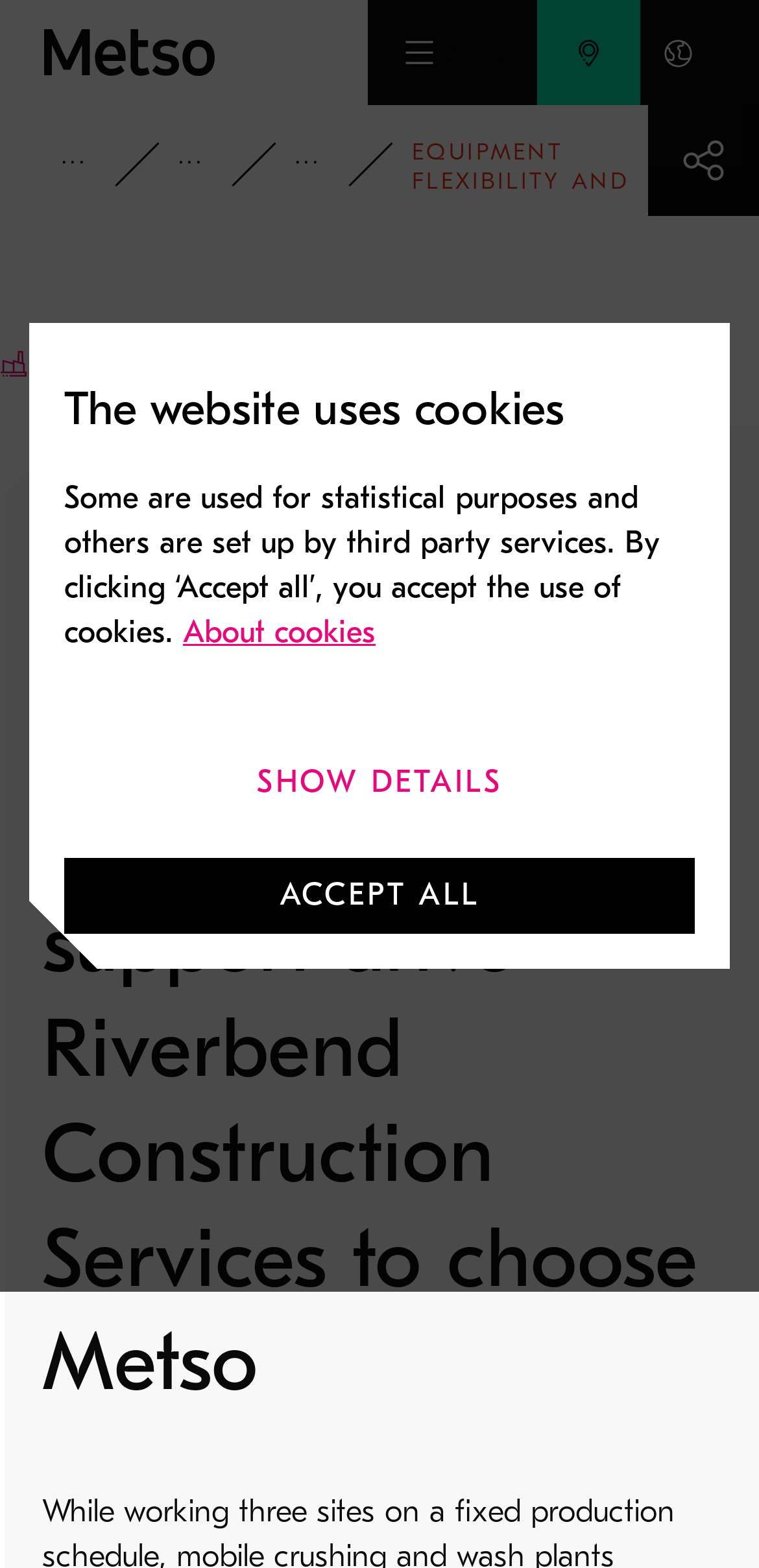Please determine the bounding box coordinates of the element to click on in order to accomplish the following task: "Show more". Ensure the coordinates are four float numbers ranging from 0 to 1, i.e., [left, top, right, bottom].

[0.854, 0.067, 1.0, 0.138]